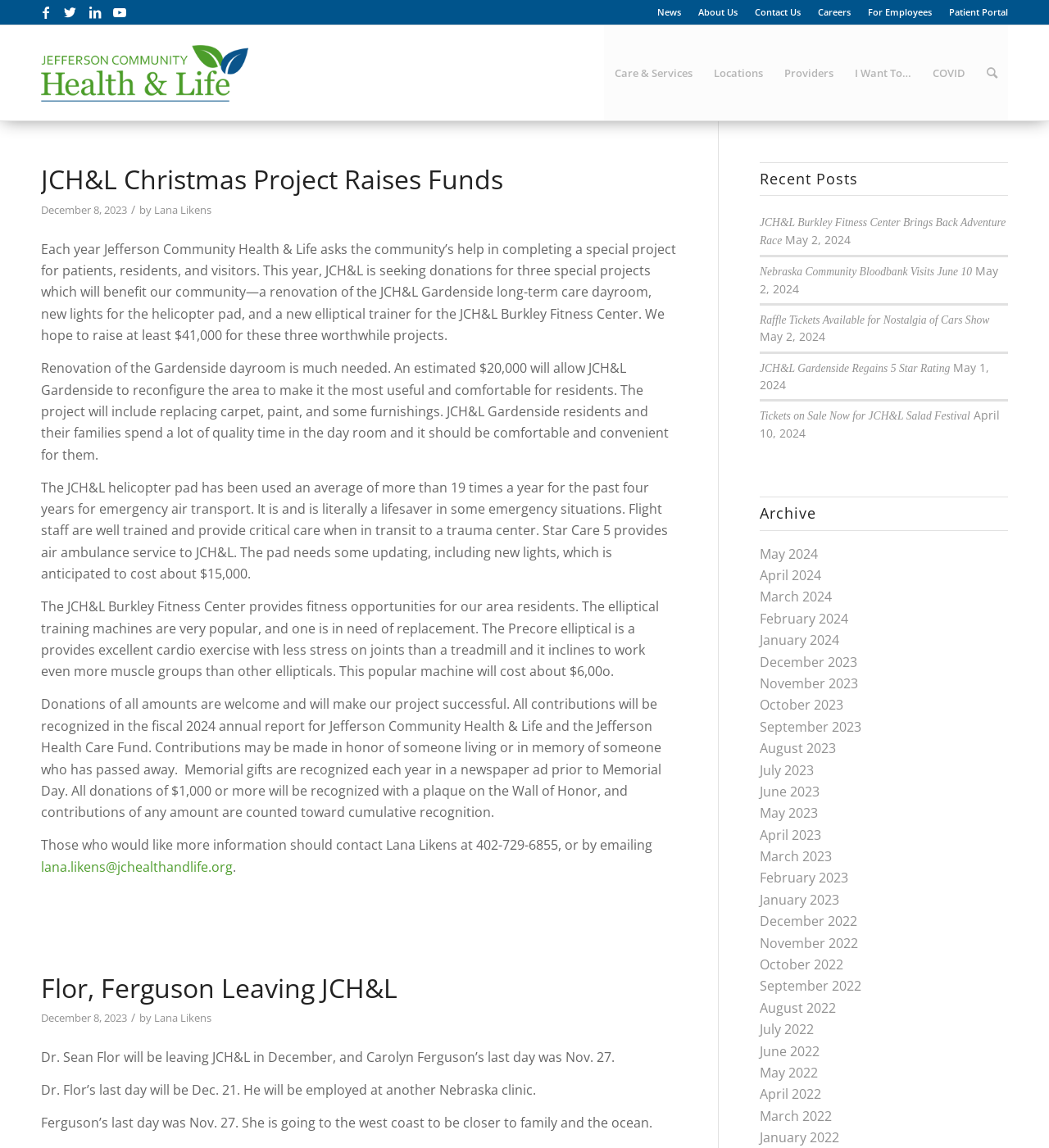Extract the bounding box coordinates for the UI element described as: "Flor, Ferguson Leaving JCH&L".

[0.039, 0.845, 0.379, 0.876]